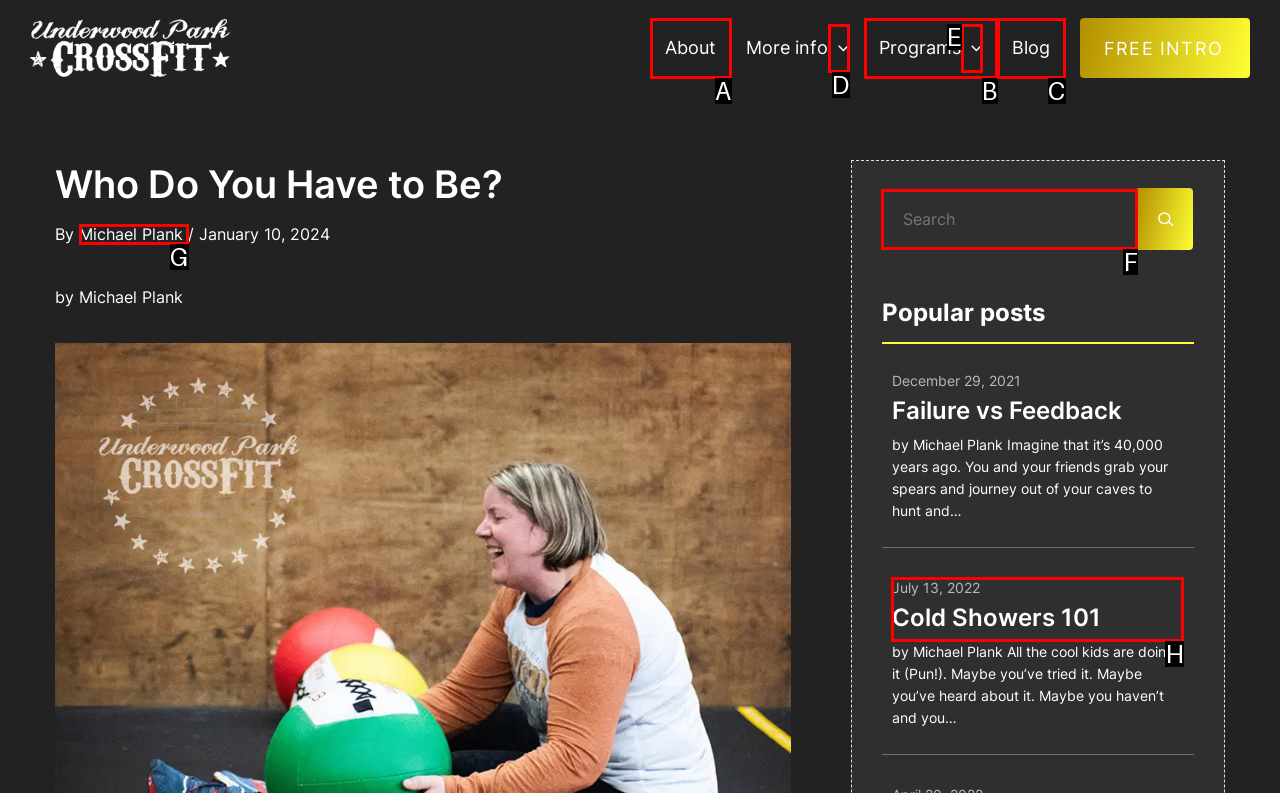Which option corresponds to the following element description: parent_node: More info aria-label="Menu Toggle"?
Please provide the letter of the correct choice.

D